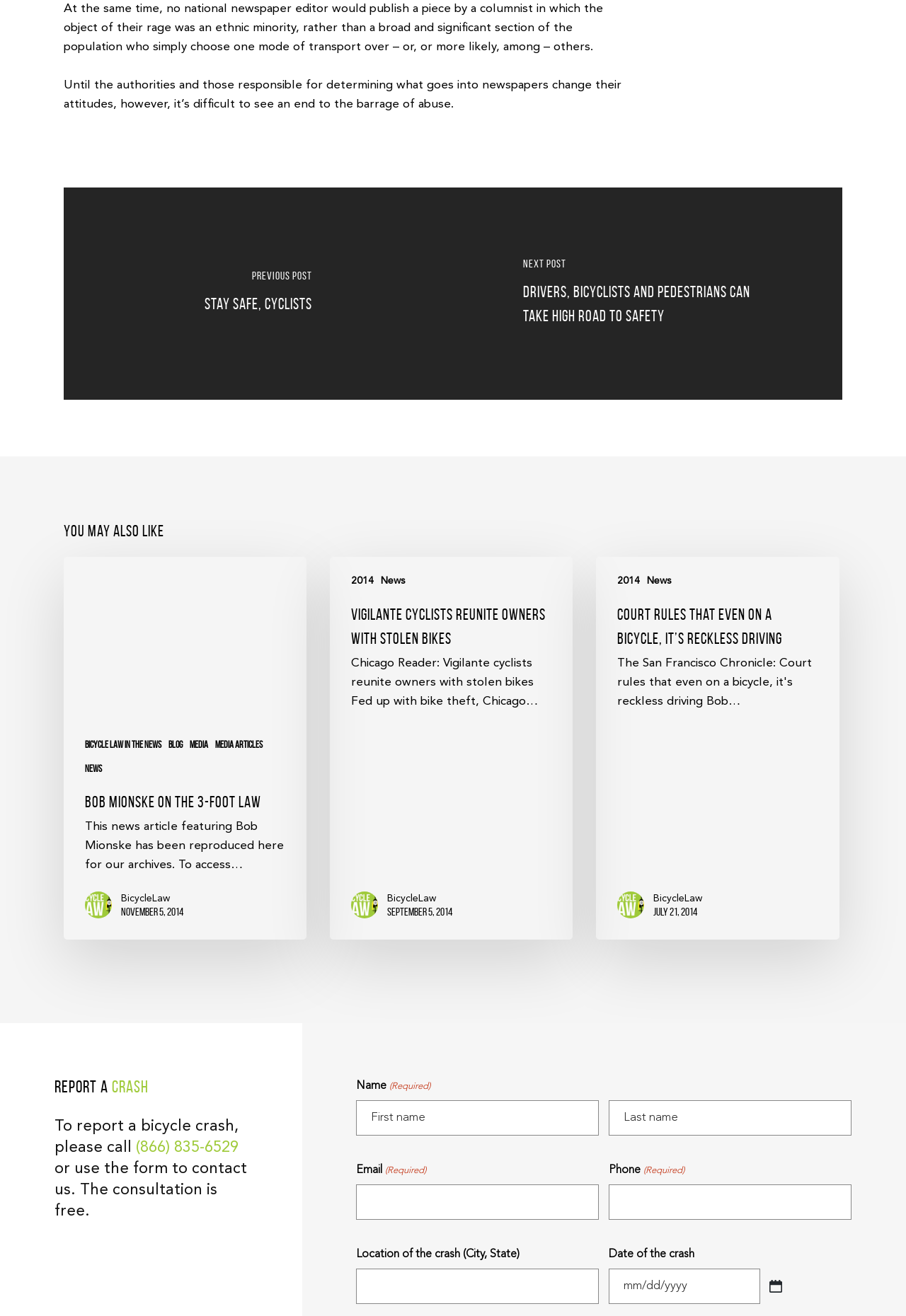Please provide a comprehensive answer to the question based on the screenshot: What is the date of the article 'Vigilante Cyclists Reunite Owners With Stolen Bikes'?

On the webpage, I found a link with the text 'Vigilante Cyclists Reunite Owners With Stolen Bikes' and a nearby text 'September 5, 2014'. This suggests that the article was published on September 5, 2014.